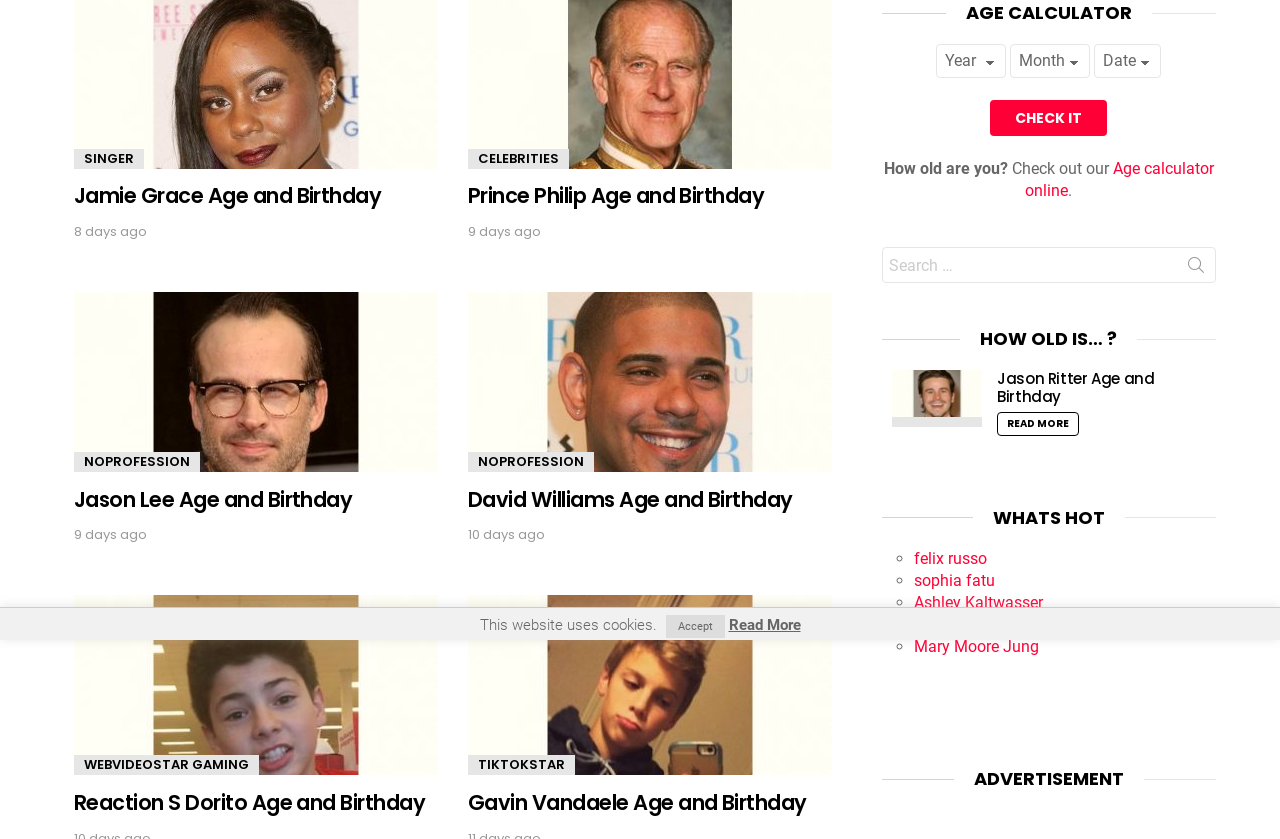Find the bounding box coordinates of the UI element according to this description: "WhatsApp".

None